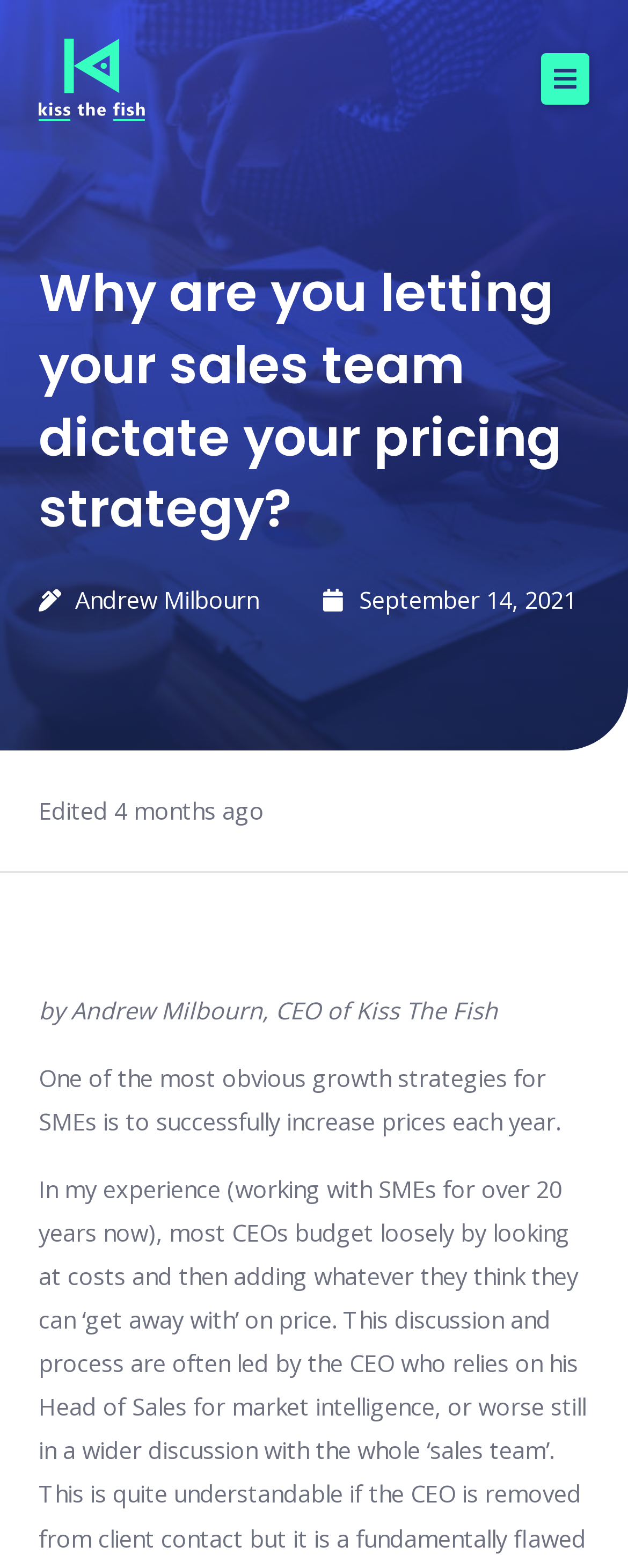Explain the webpage in detail, including its primary components.

The webpage appears to be a blog post or article titled "Why are you letting your sales team dictate your pricing strategy?" by Andrew Milbourn, CEO of Kiss The Fish. At the top of the page, there is a navigation menu with links to "Home", "What We Do", "Meet the Team", "The Liberti Group", "Events", and "Blog". 

Below the navigation menu, there is a heading with the title of the article, which spans almost the entire width of the page. The author's name, "Andrew Milbourn", is displayed below the title, followed by the date "September 14, 2021" and a note indicating that the article was edited 4 months ago. 

The main content of the article starts with a paragraph written by Andrew Milbourn, CEO of Kiss The Fish, which discusses the importance of increasing prices for SMEs. The text is positioned in the top-left section of the page, with a button located at the top-right corner. There is also a link at the top-left corner of the page, which may be a logo or a link to the website's homepage.